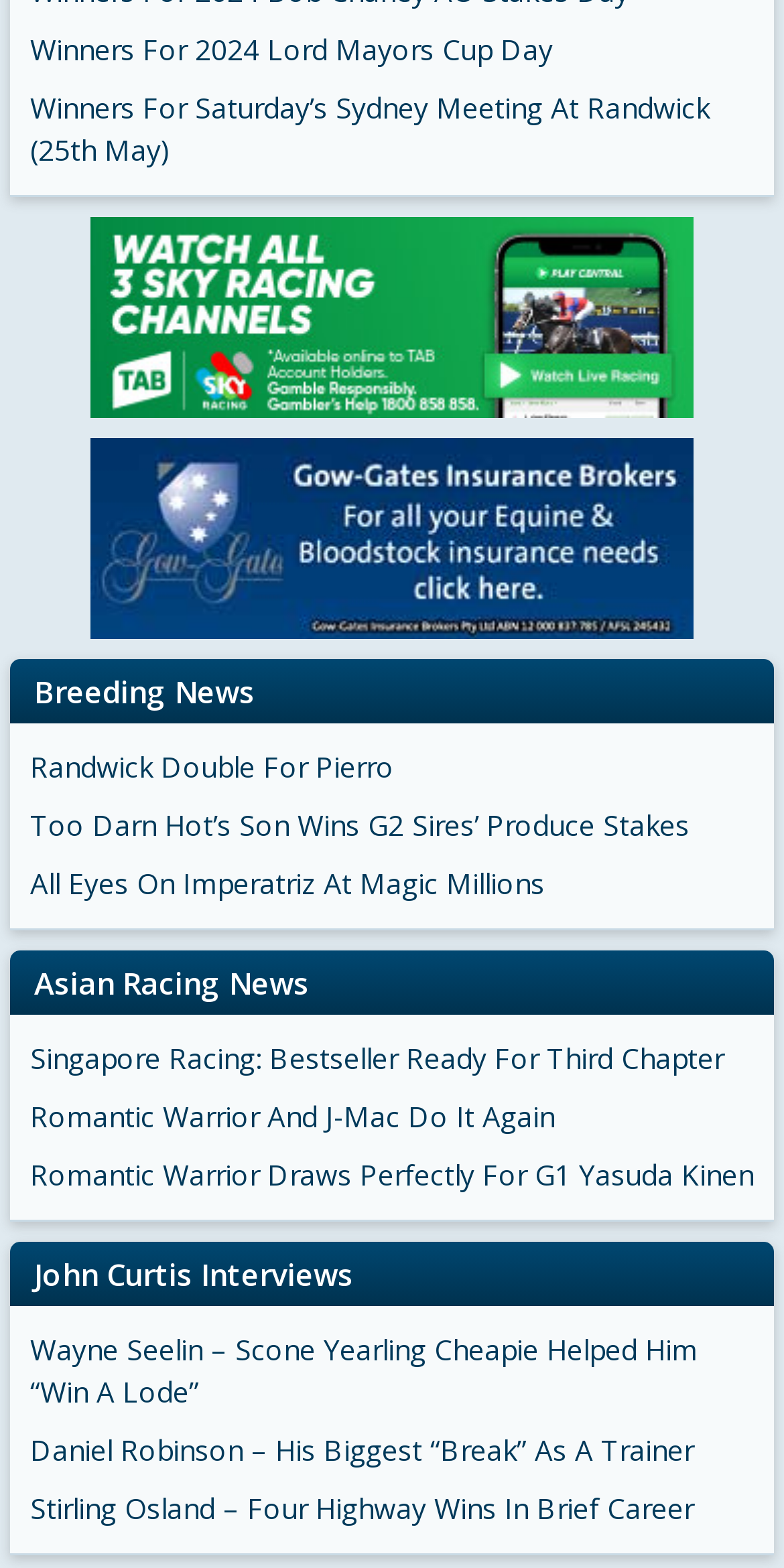Please identify the bounding box coordinates of the element's region that I should click in order to complete the following instruction: "Check John Curtis Interviews". The bounding box coordinates consist of four float numbers between 0 and 1, i.e., [left, top, right, bottom].

[0.044, 0.792, 0.956, 0.833]